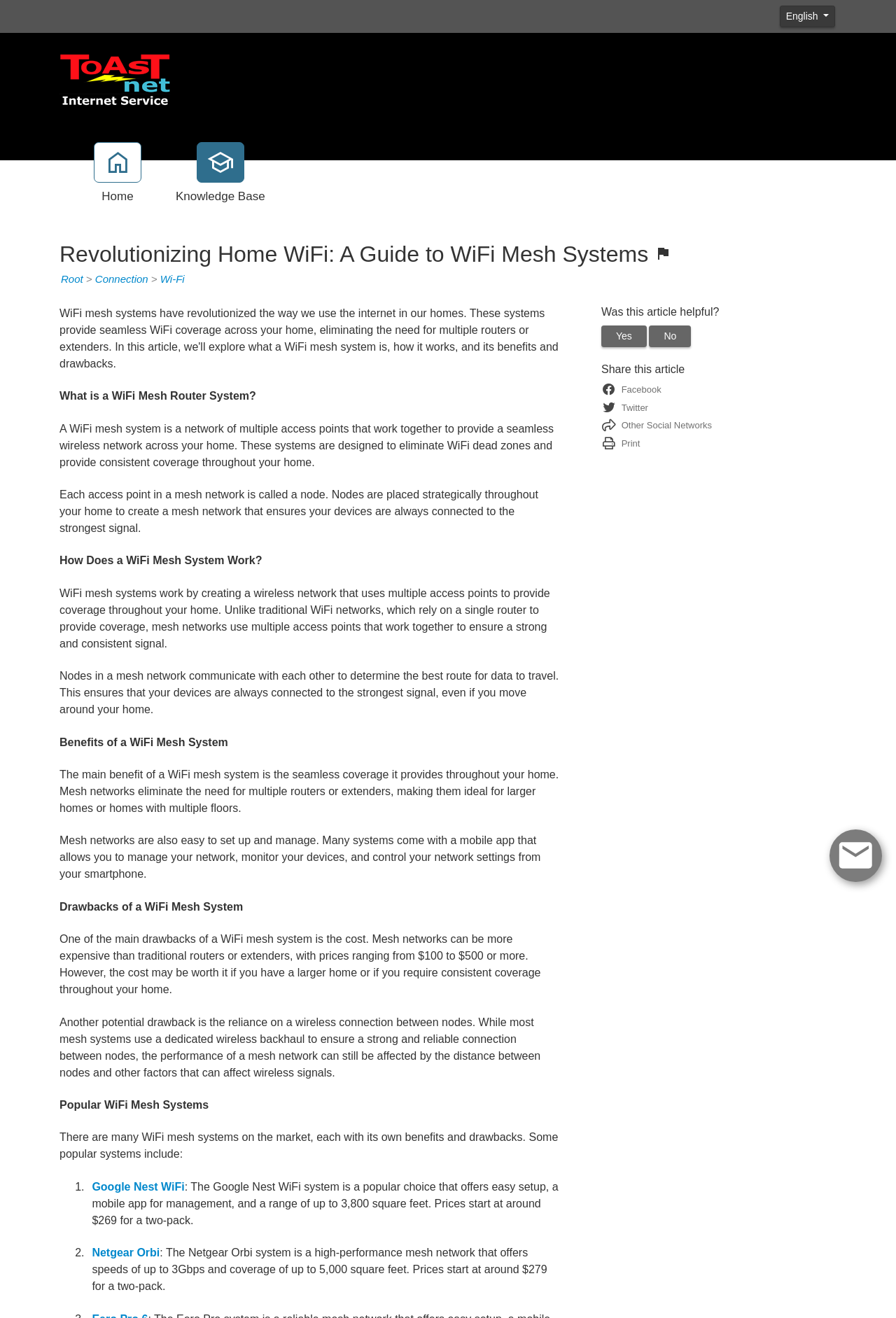Find the bounding box coordinates of the UI element according to this description: "Google Nest WiFi".

[0.103, 0.896, 0.206, 0.905]